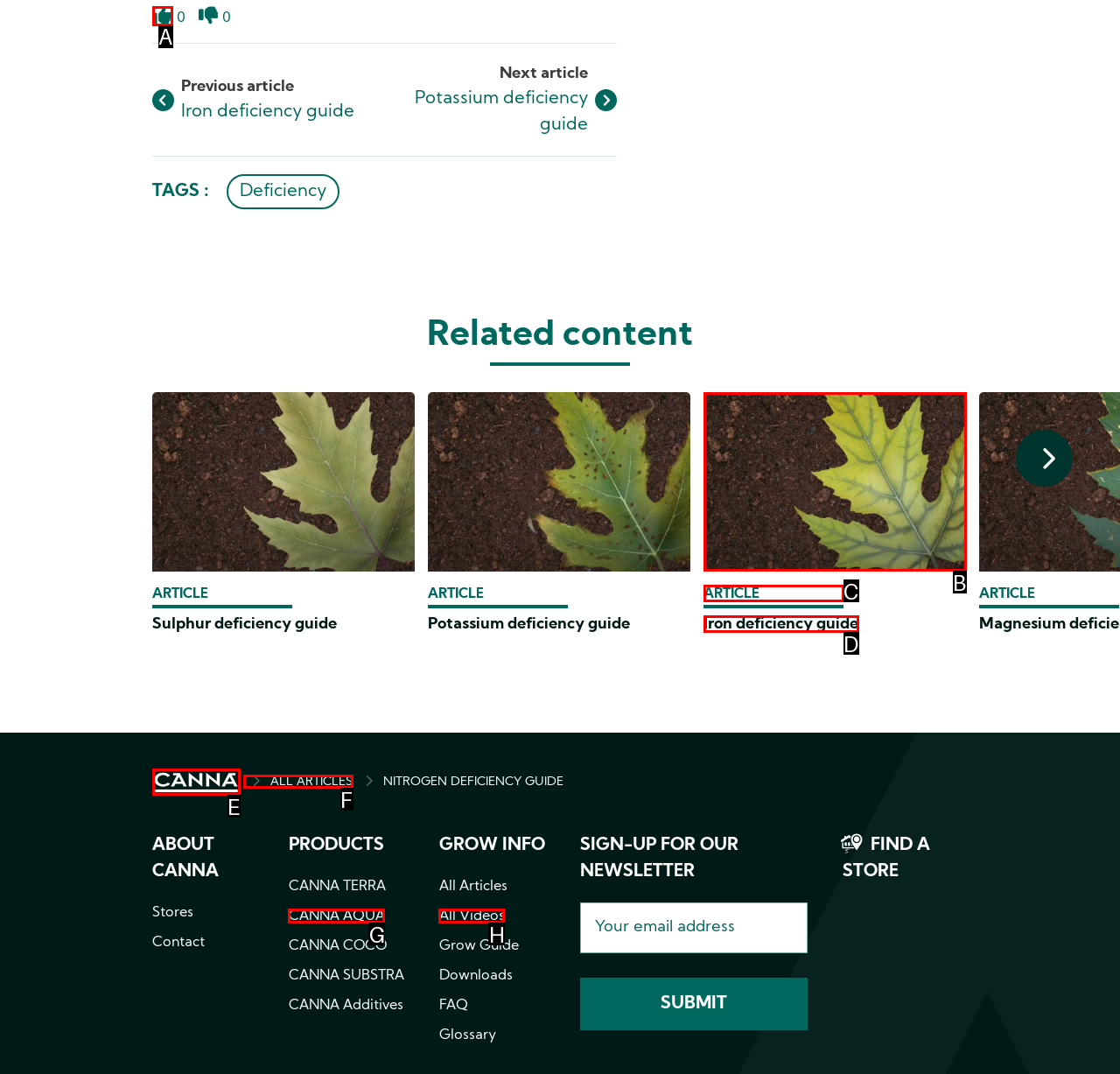Tell me which one HTML element you should click to complete the following task: Like the article
Answer with the option's letter from the given choices directly.

A